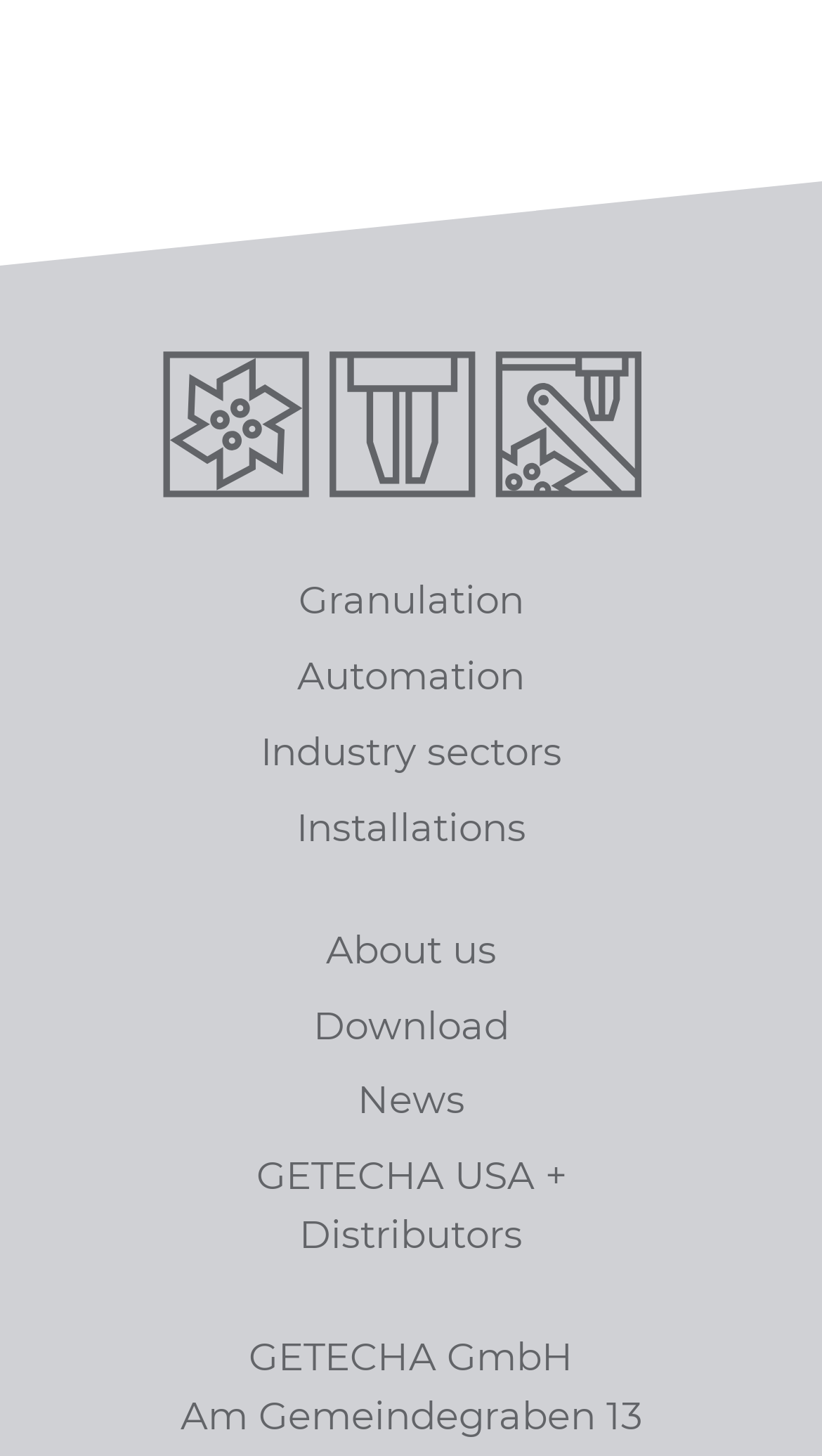Find the bounding box of the element with the following description: "Automation". The coordinates must be four float numbers between 0 and 1, formatted as [left, top, right, bottom].

[0.362, 0.449, 0.638, 0.481]